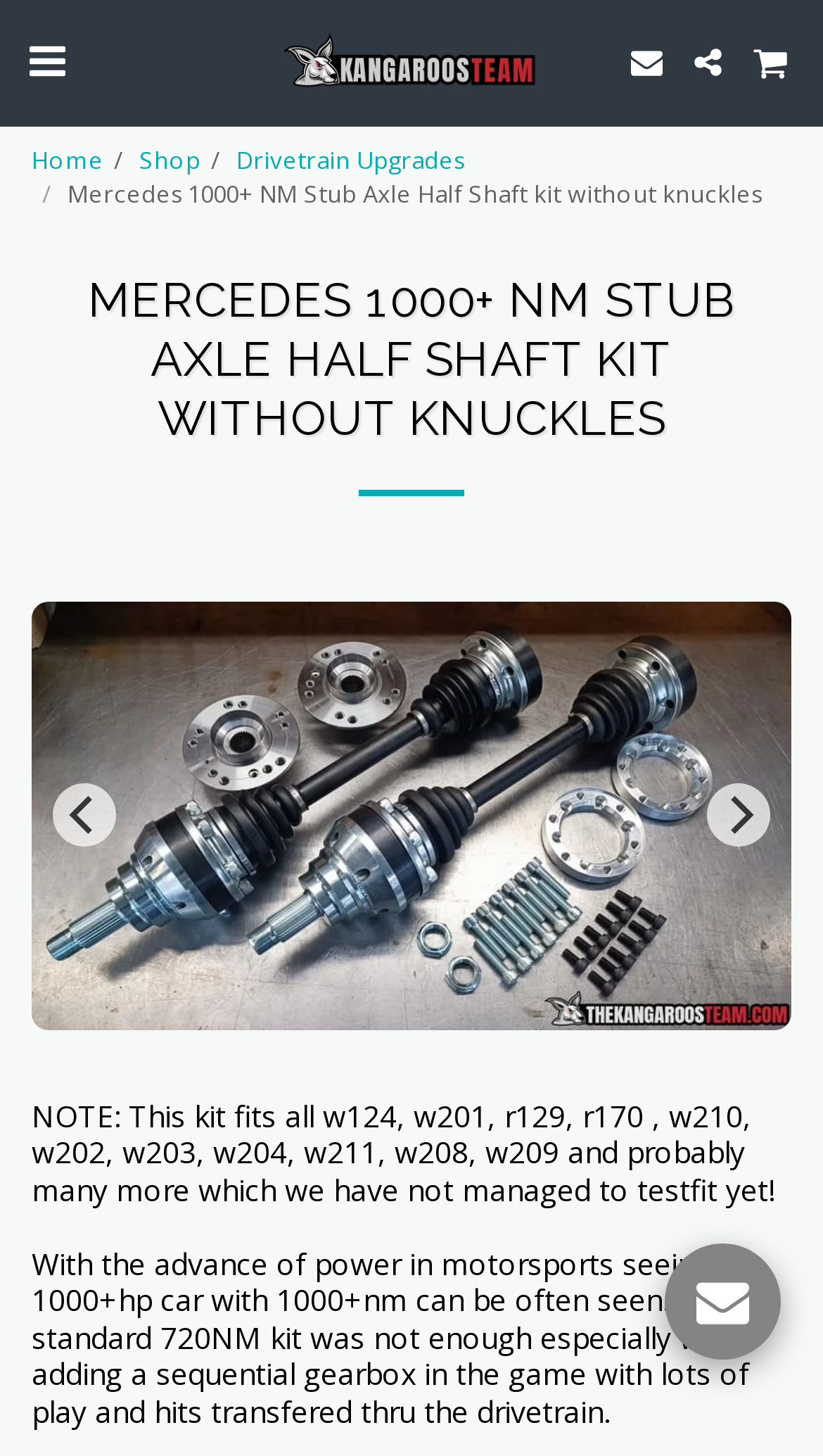Identify the bounding box coordinates of the region that needs to be clicked to carry out this instruction: "Explore Drivetrain Upgrades". Provide these coordinates as four float numbers ranging from 0 to 1, i.e., [left, top, right, bottom].

[0.287, 0.099, 0.564, 0.12]